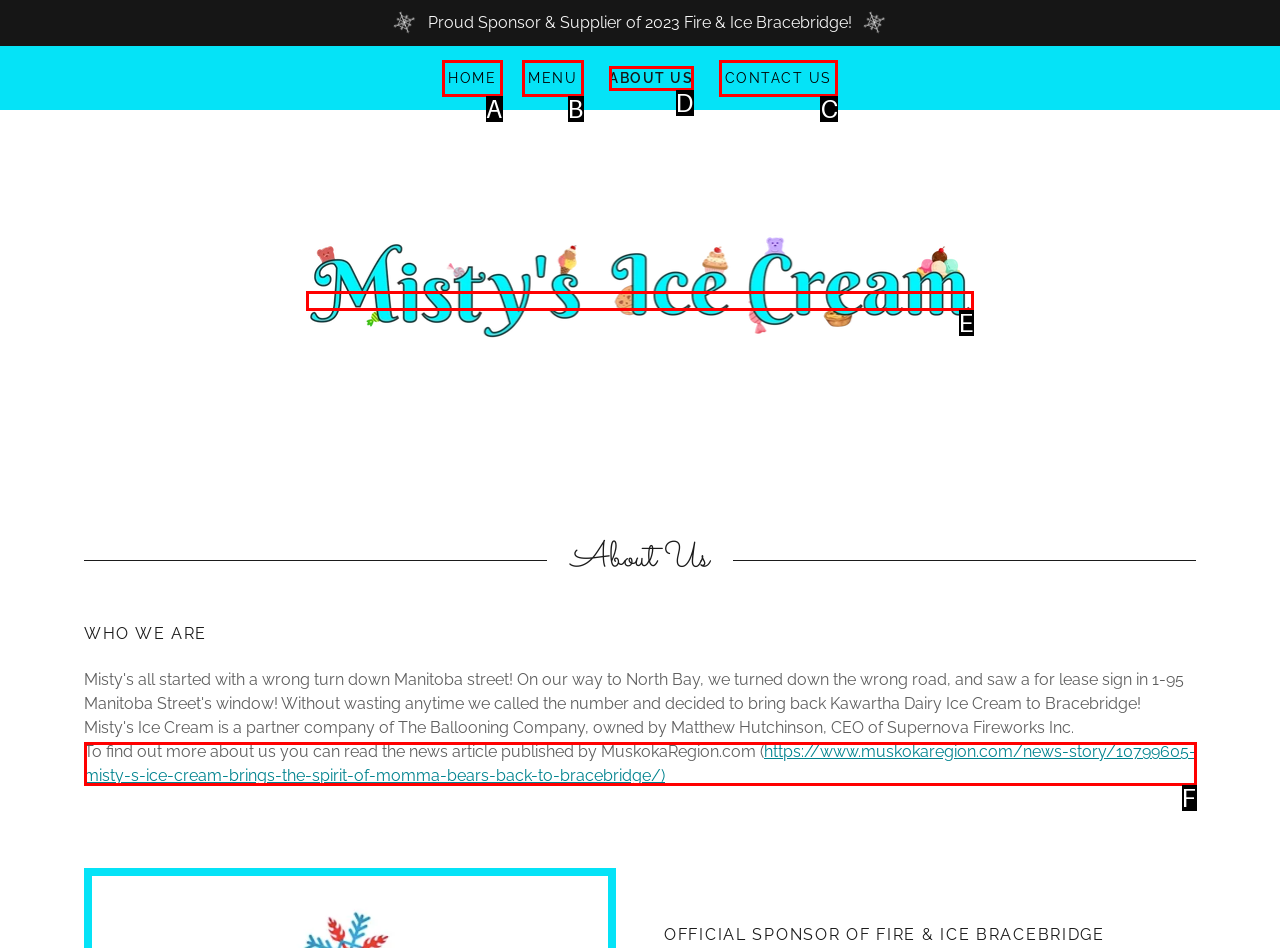Match the element description: Menu to the correct HTML element. Answer with the letter of the selected option.

B